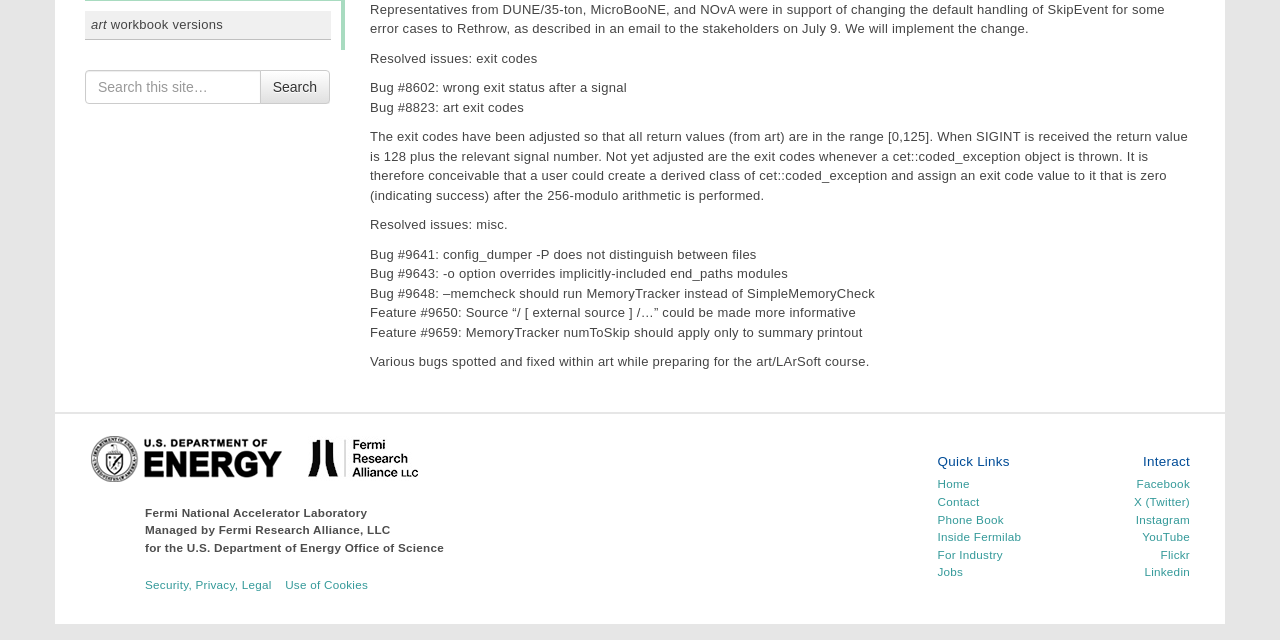Using the description "Inside Fermilab", predict the bounding box of the relevant HTML element.

[0.732, 0.828, 0.798, 0.849]